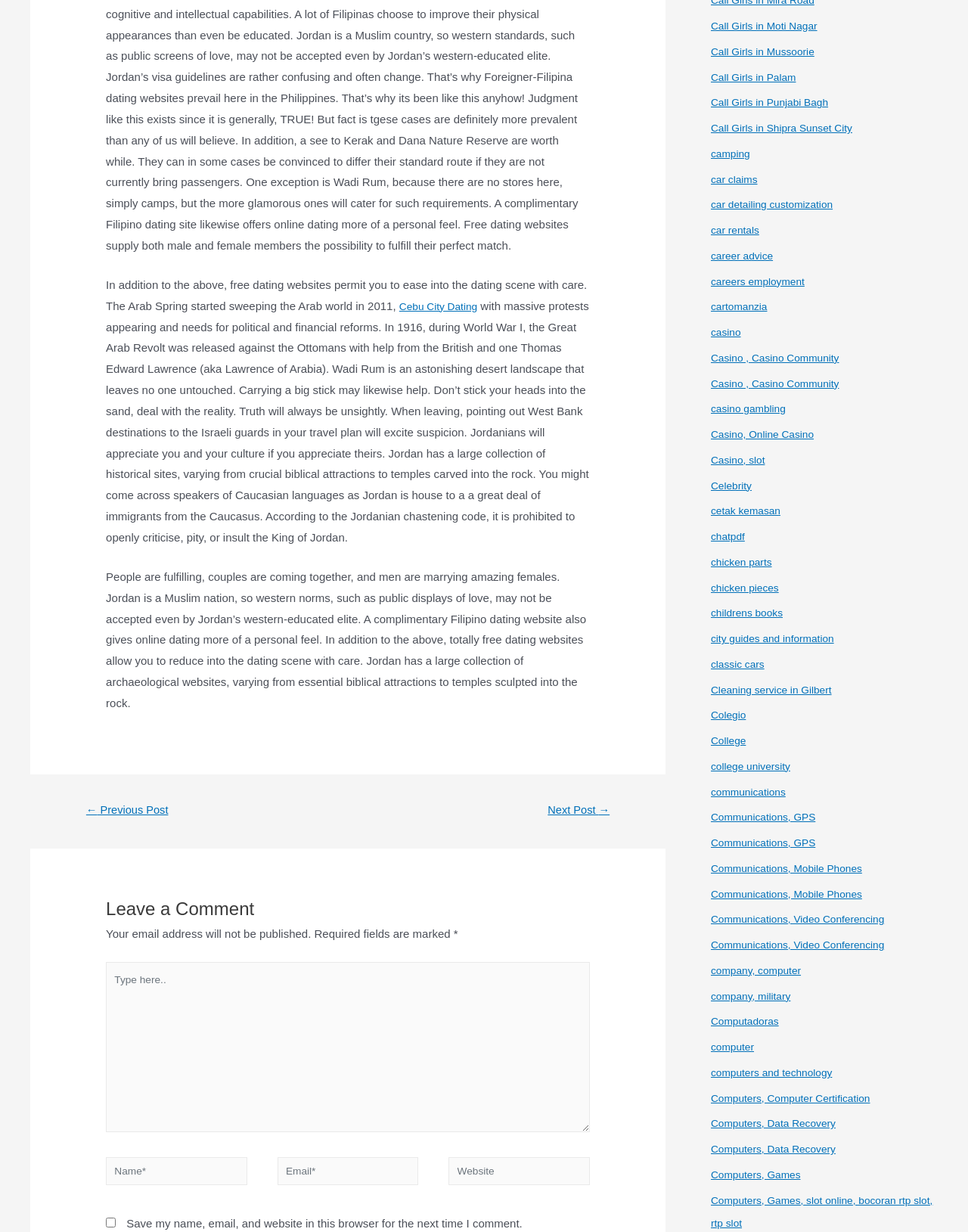Please provide a short answer using a single word or phrase for the question:
What is the purpose of the comment section?

To leave a comment